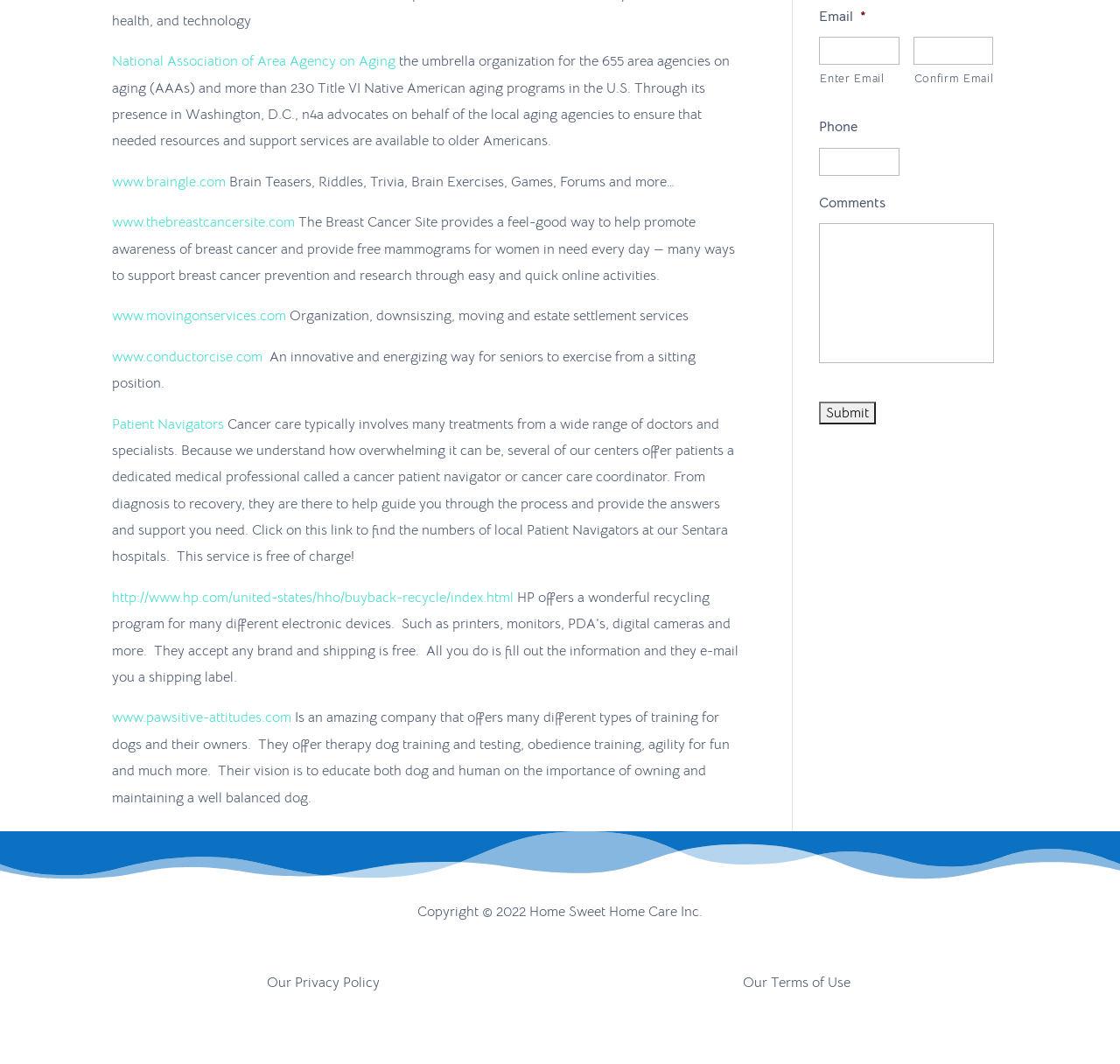Bounding box coordinates are specified in the format (top-left x, top-left y, bottom-right x, bottom-right y). All values are floating point numbers bounded between 0 and 1. Please provide the bounding box coordinate of the region this sentence describes: parent_node: Enter Email name="input_2"

[0.731, 0.034, 0.803, 0.061]